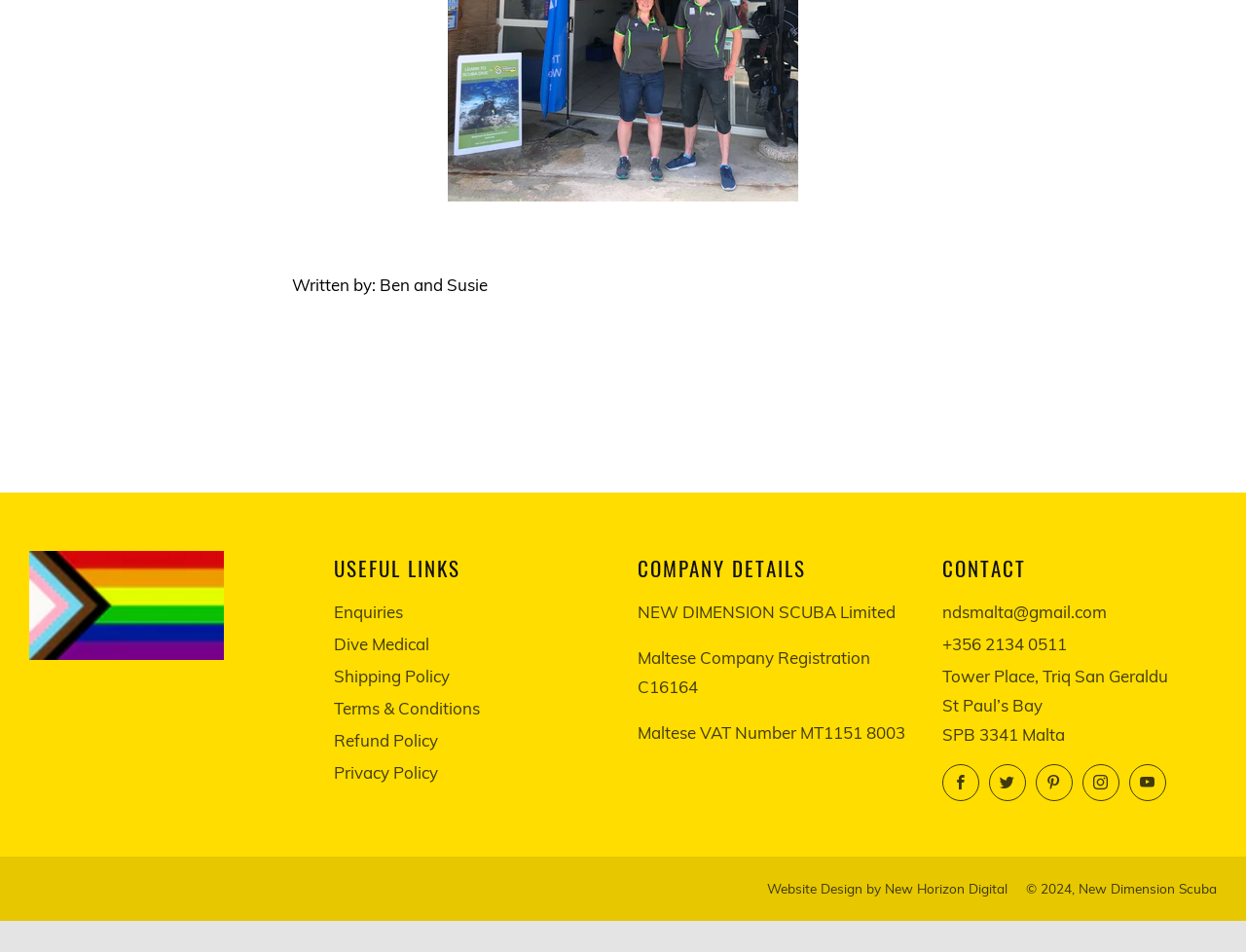Determine the bounding box coordinates of the clickable area required to perform the following instruction: "Contact via email". The coordinates should be represented as four float numbers between 0 and 1: [left, top, right, bottom].

[0.747, 0.363, 0.759, 0.383]